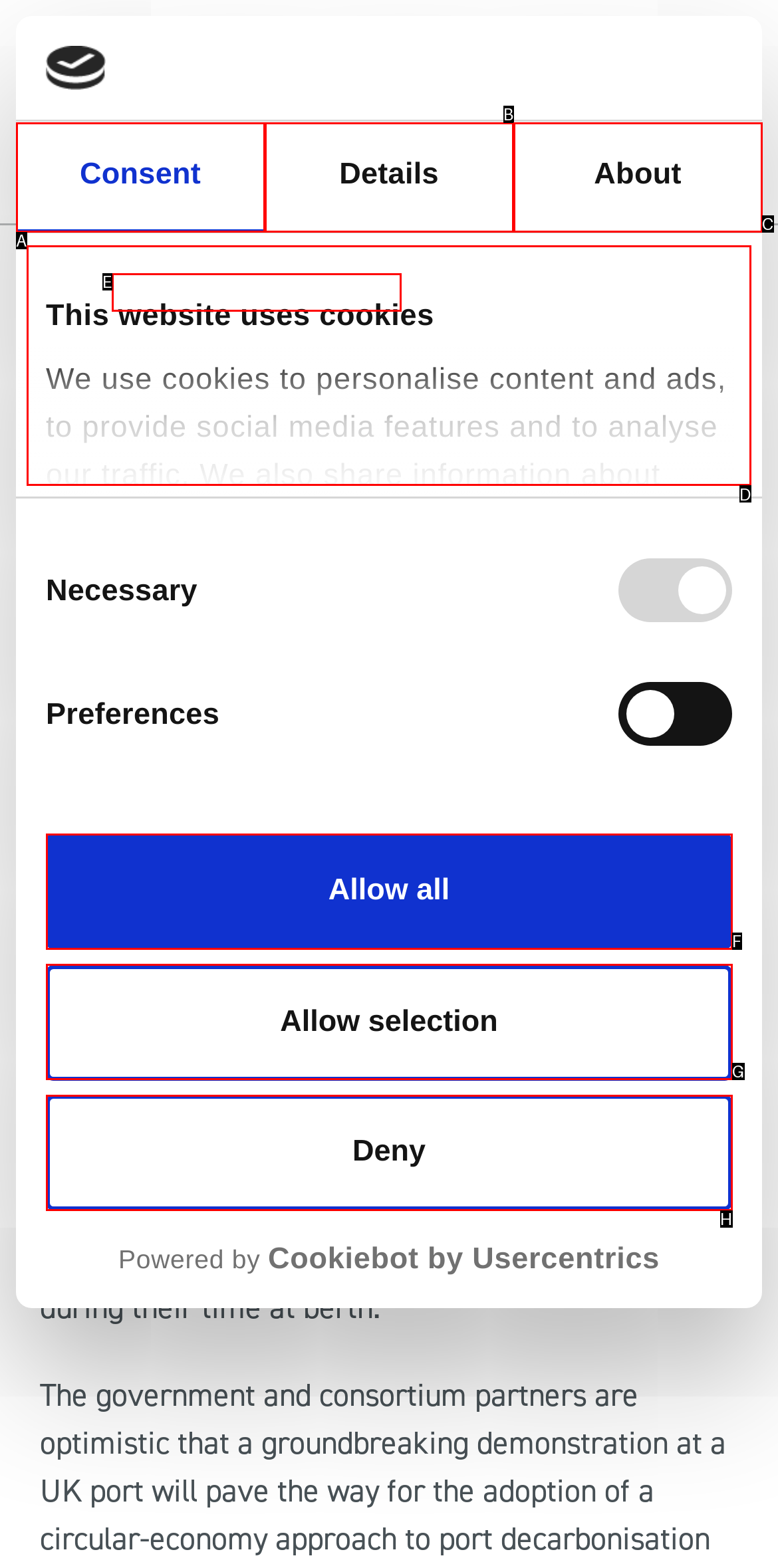Select the letter that corresponds to this element description: Allow selection
Answer with the letter of the correct option directly.

G